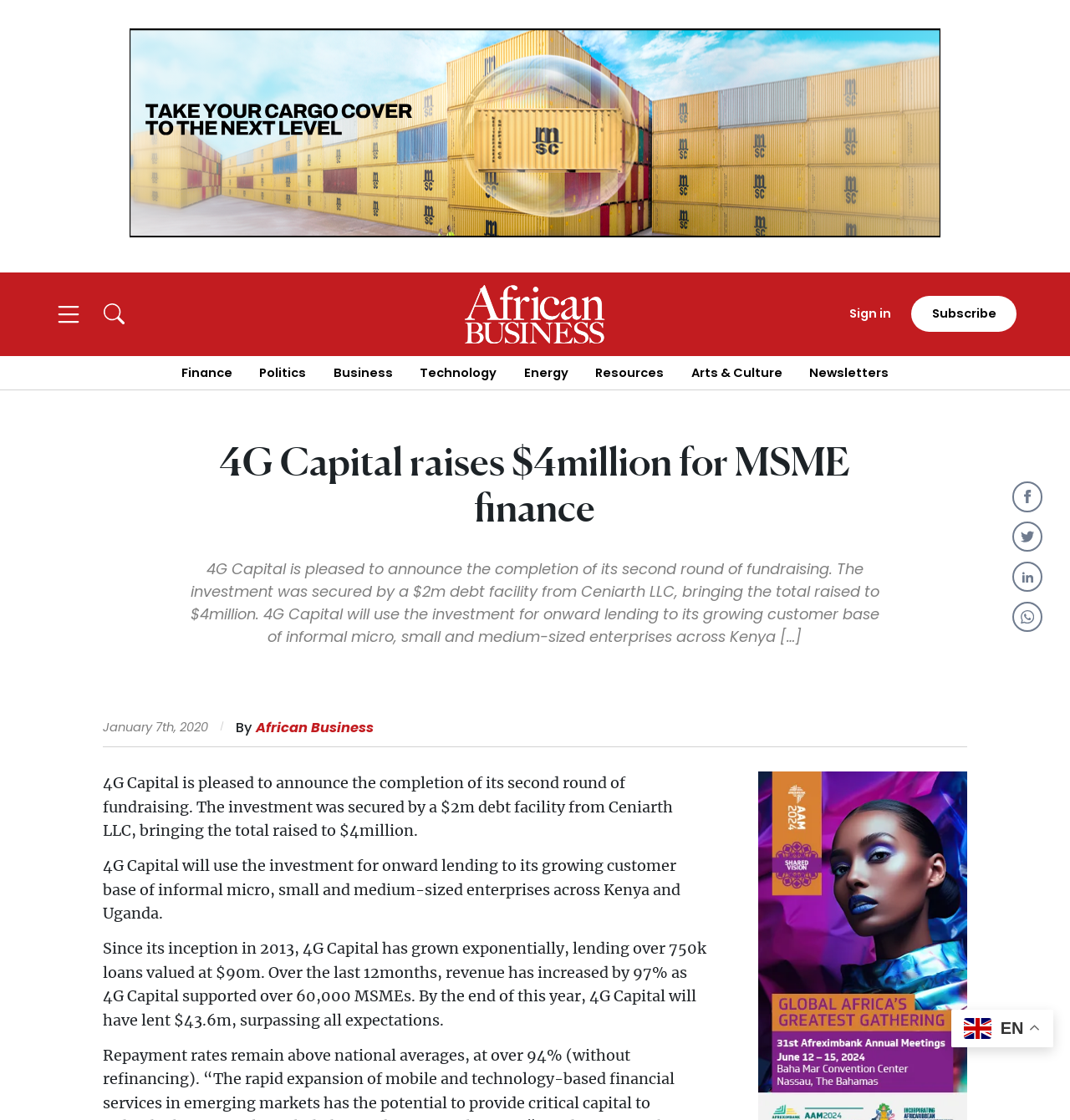Locate the bounding box coordinates of the clickable area to execute the instruction: "Read the article about 4G Capital". Provide the coordinates as four float numbers between 0 and 1, represented as [left, top, right, bottom].

[0.177, 0.393, 0.823, 0.474]